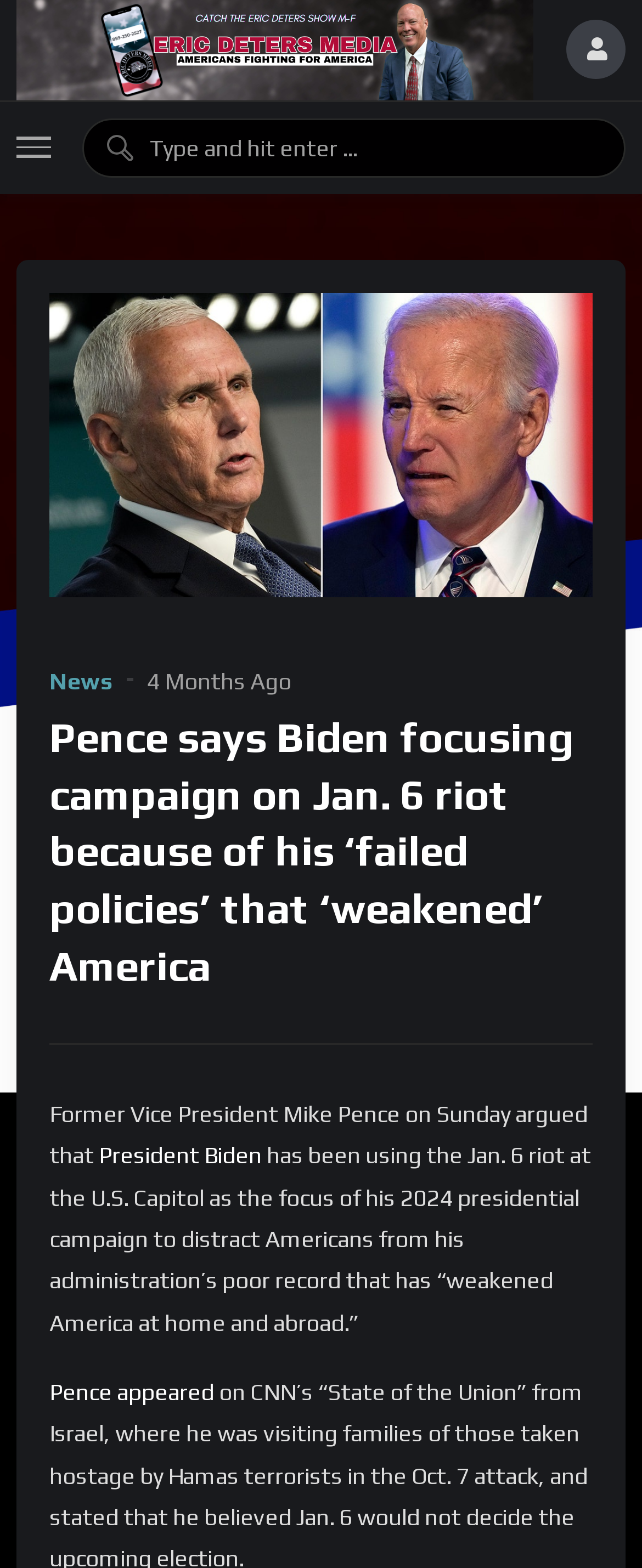Describe every aspect of the webpage in a detailed manner.

This webpage is about an article titled "Pence says Biden focusing campaign on Jan. 6 riot because of his ‘failed policies’ that ‘weakened’ America" by Eric Deters Media. At the top left, there is a logo of Eric Deters Media, which is an image with a link to the media's homepage. 

On the top right, there is a search bar where users can type and hit enter to search for content. Below the search bar, there is a link to the "News" section. 

The main content of the webpage is an article about Former Vice President Mike Pence's statement on President Biden's campaign strategy. The article's title is a heading that spans across the top of the main content area. Below the title, there is a timestamp indicating that the article was published 4 months ago. 

The article's content is divided into paragraphs. The first paragraph starts with the sentence "Former Vice President Mike Pence on Sunday argued that..." and includes a link to President Biden's name. The second paragraph continues the article's content, discussing Pence's statement on Biden's administration's record. 

There is also a link to a related content or source, indicated by the text "Pence appeared", which is located at the bottom of the article.